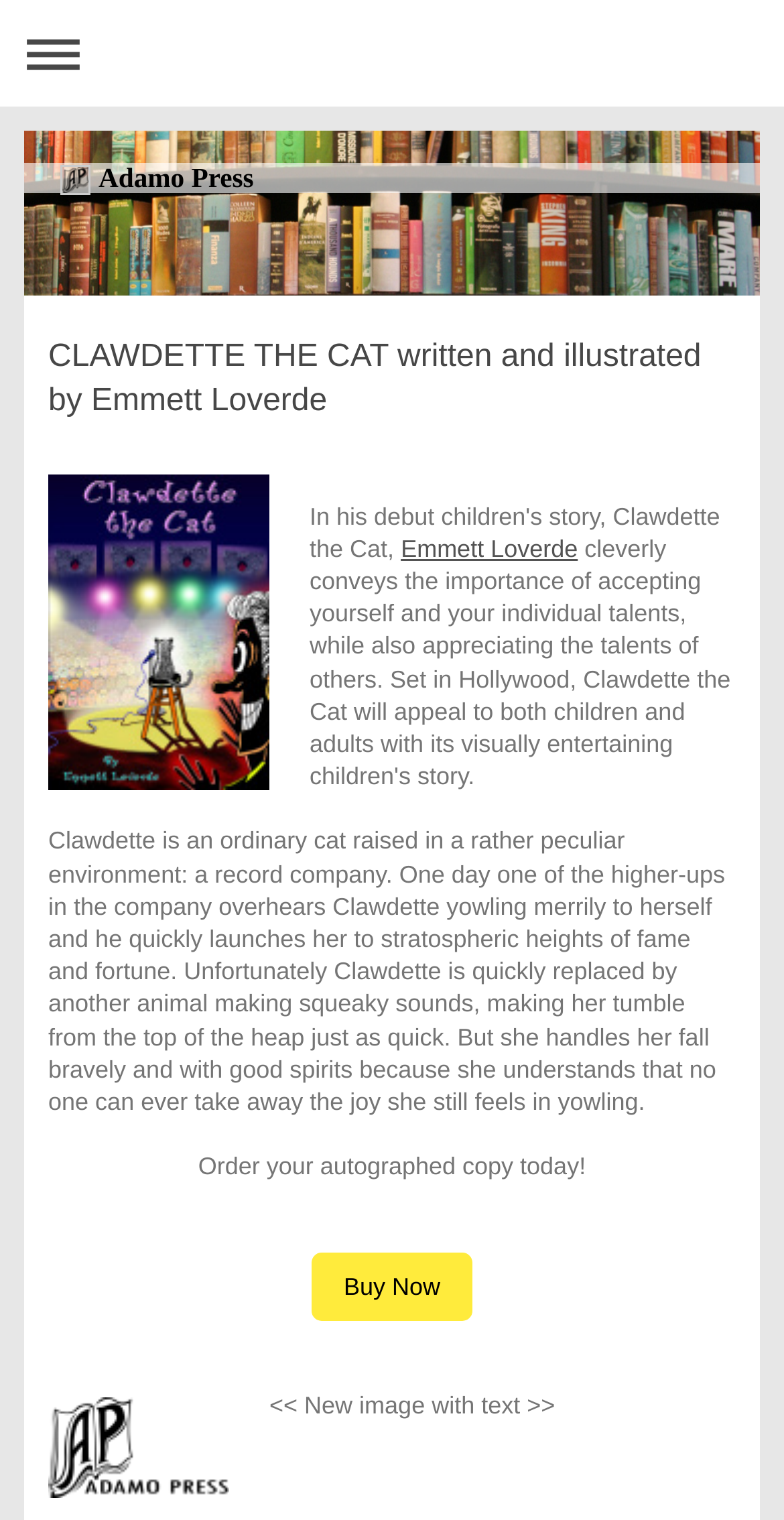What can be ordered from the website?
Craft a detailed and extensive response to the question.

The static text element 'Order your autographed copy today!' suggests that an autographed copy of the book can be ordered from the website.